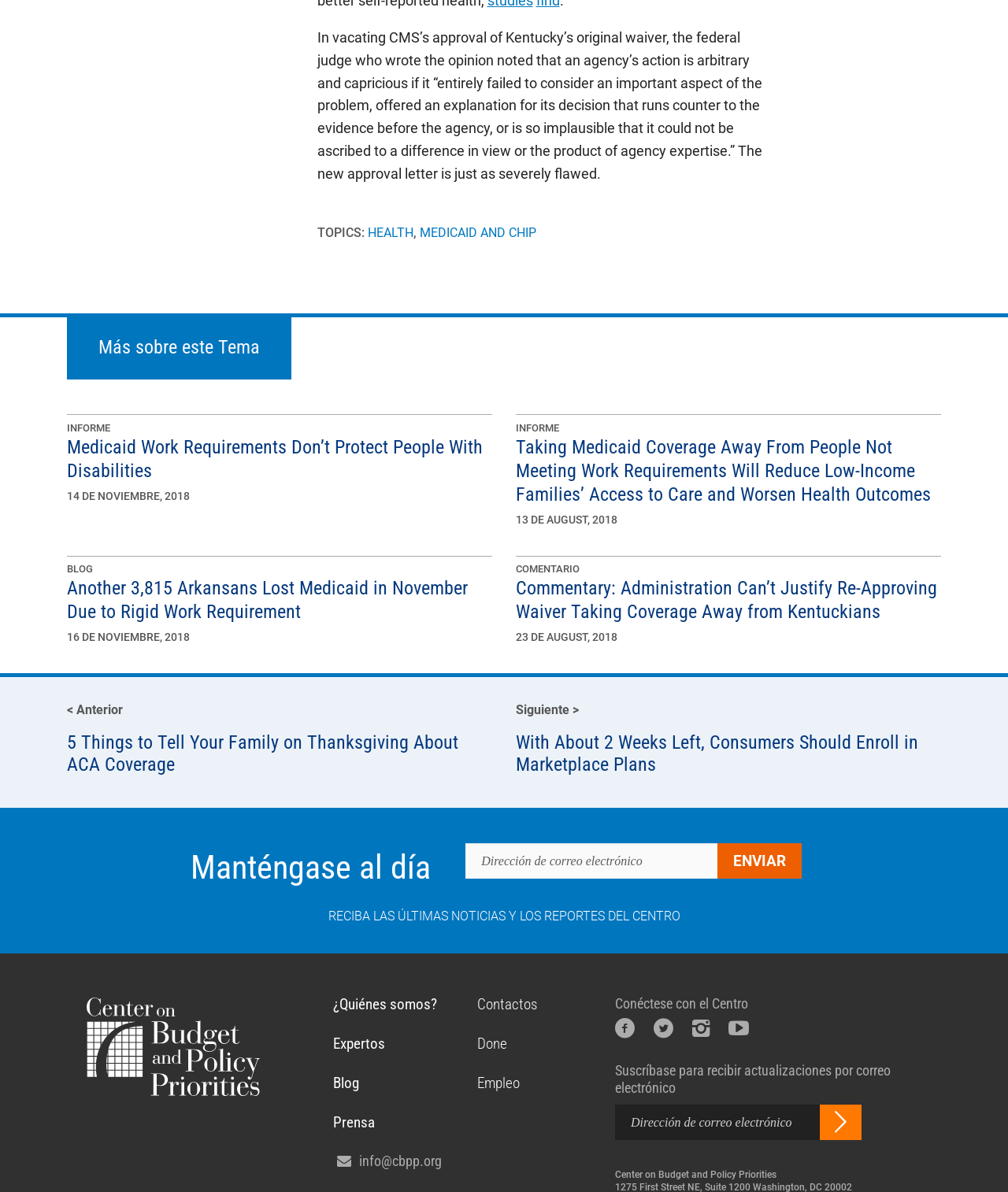Identify the bounding box coordinates of the specific part of the webpage to click to complete this instruction: "Click on the 'HEALTH' topic".

[0.364, 0.189, 0.41, 0.201]